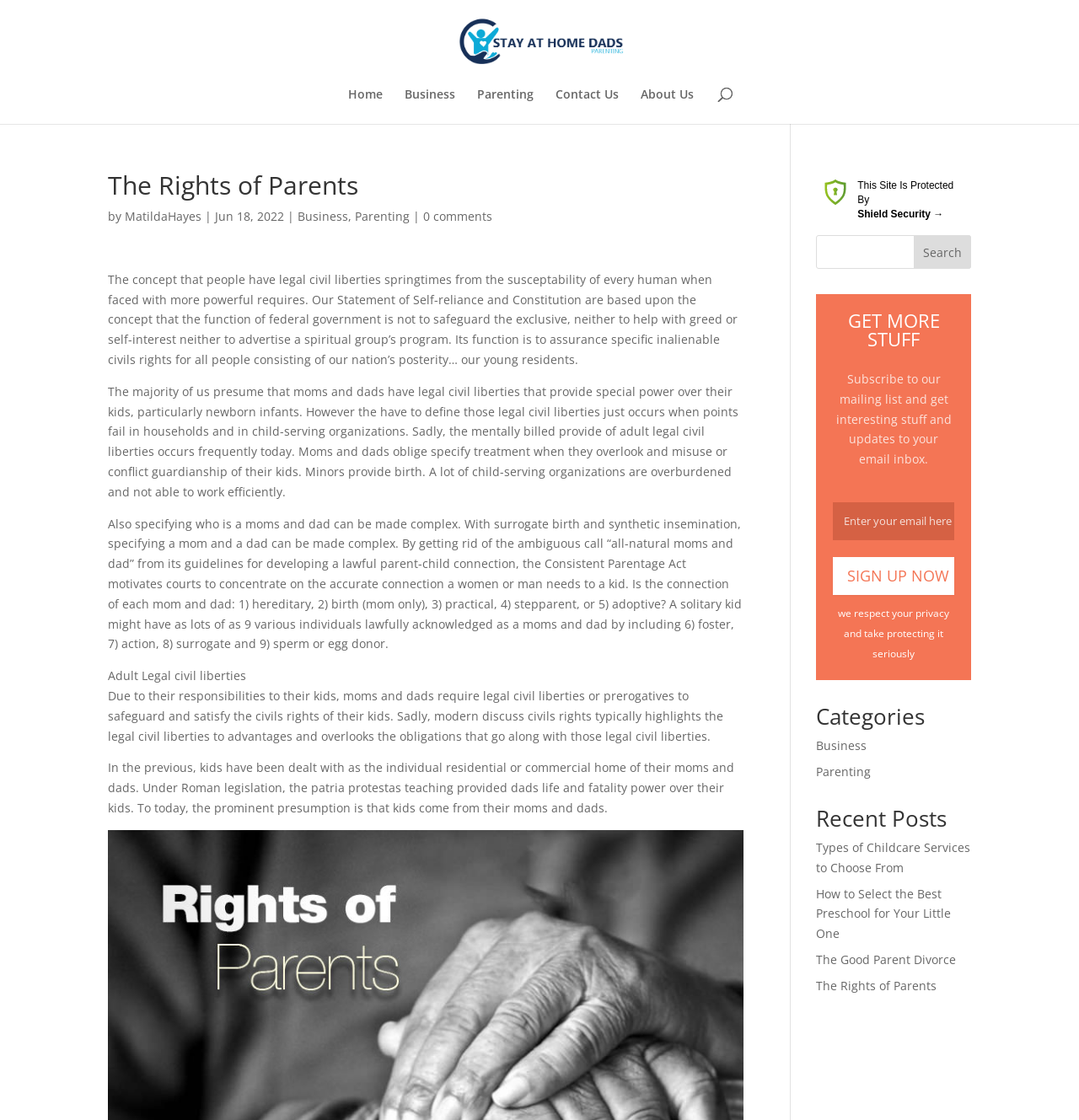Please determine the bounding box coordinates for the element that should be clicked to follow these instructions: "Search for something".

[0.756, 0.21, 0.9, 0.24]